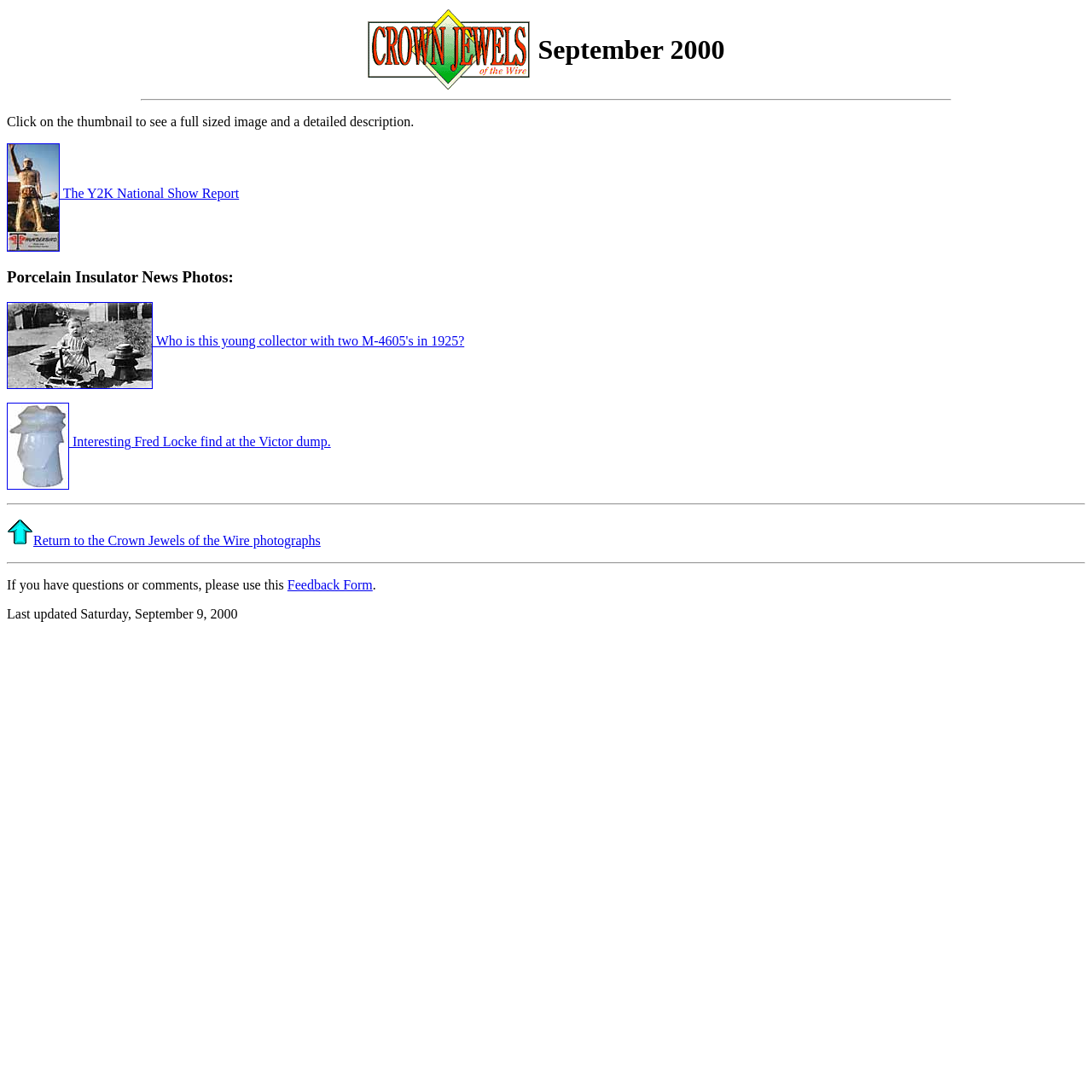What is the topic of the photographs?
Using the image as a reference, give an elaborate response to the question.

The heading on the webpage indicates that the photographs are related to Porcelain Insulator News.